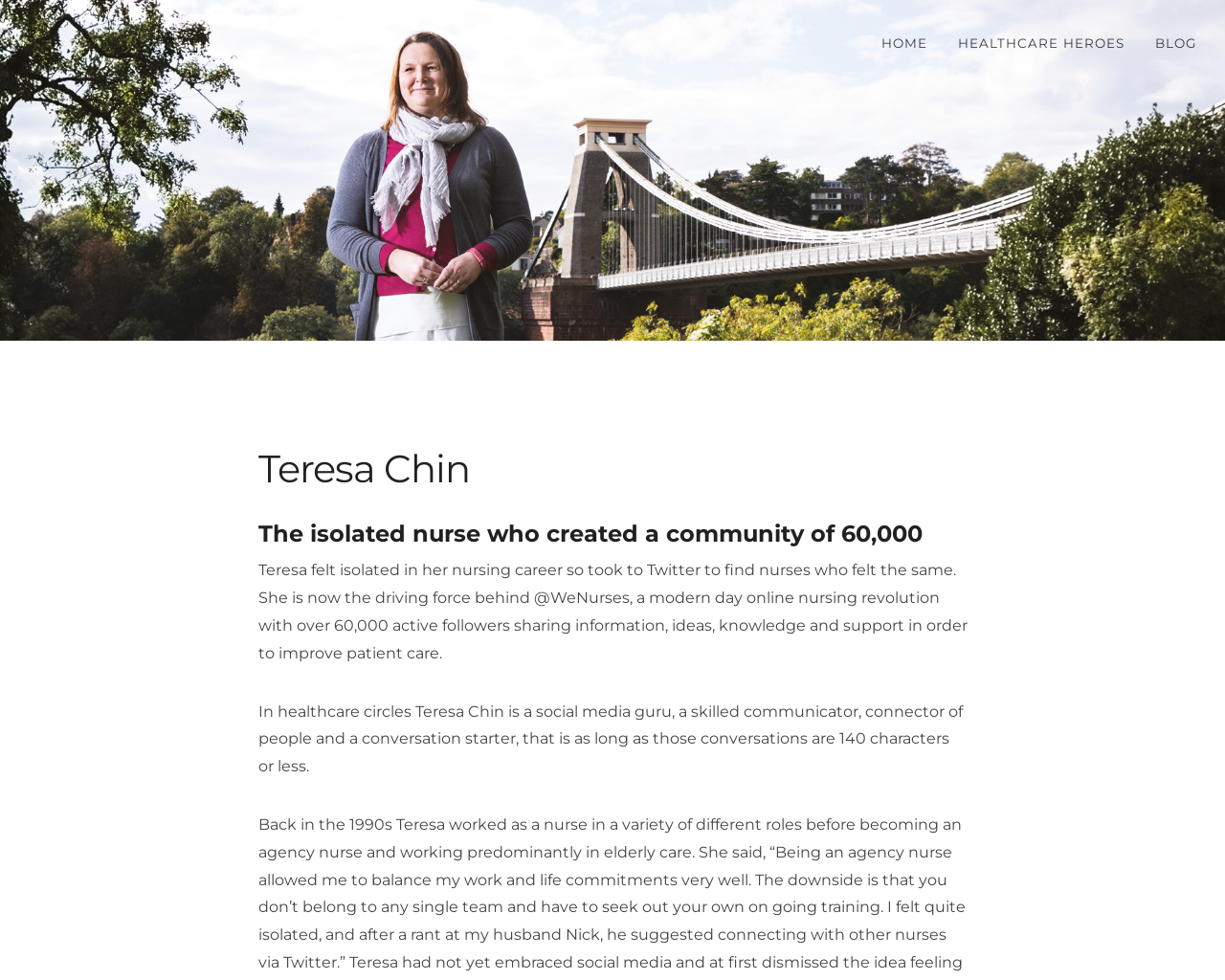Identify the bounding box coordinates for the UI element mentioned here: "Home". Provide the coordinates as four float values between 0 and 1, i.e., [left, top, right, bottom].

[0.707, 0.024, 0.77, 0.065]